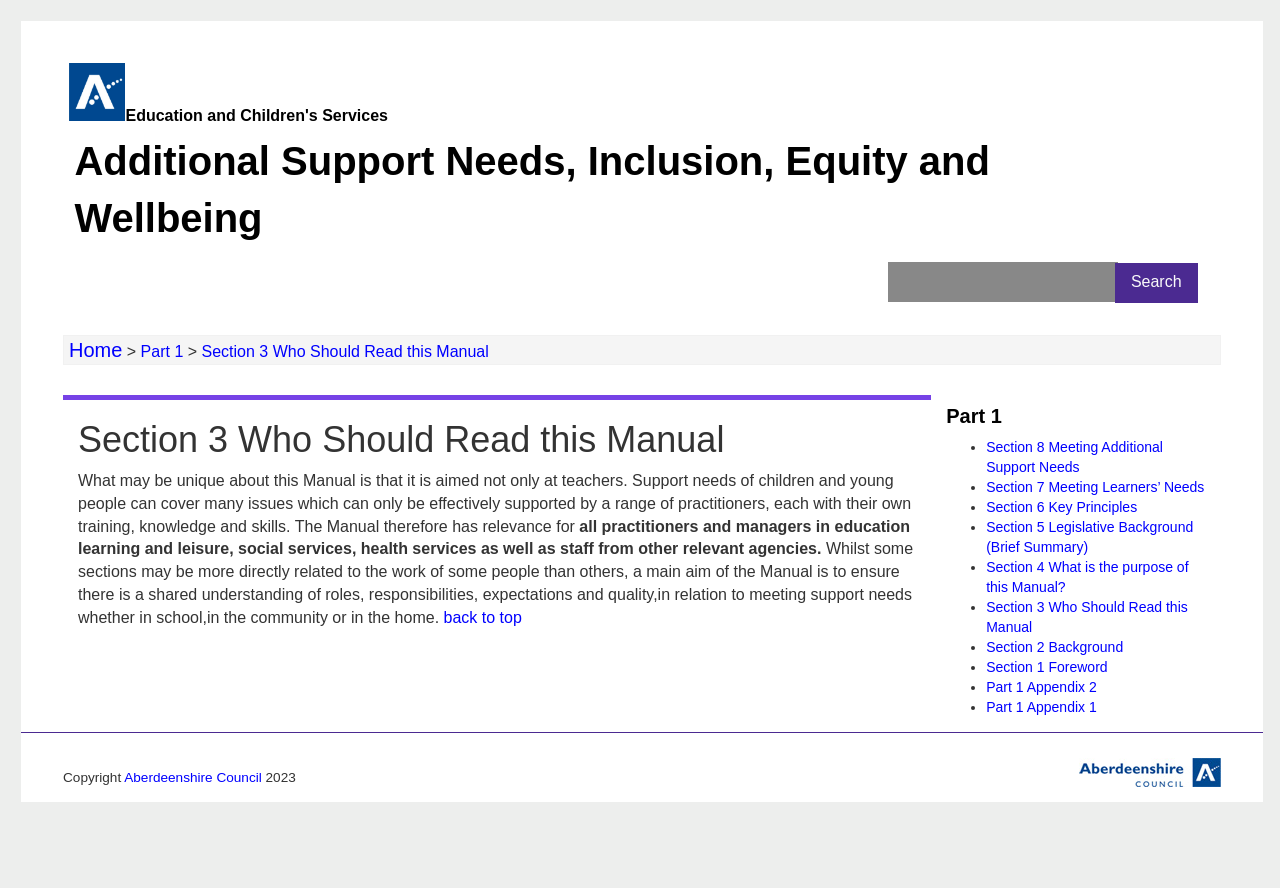Identify the main title of the webpage and generate its text content.

Section 3 Who Should Read this Manual